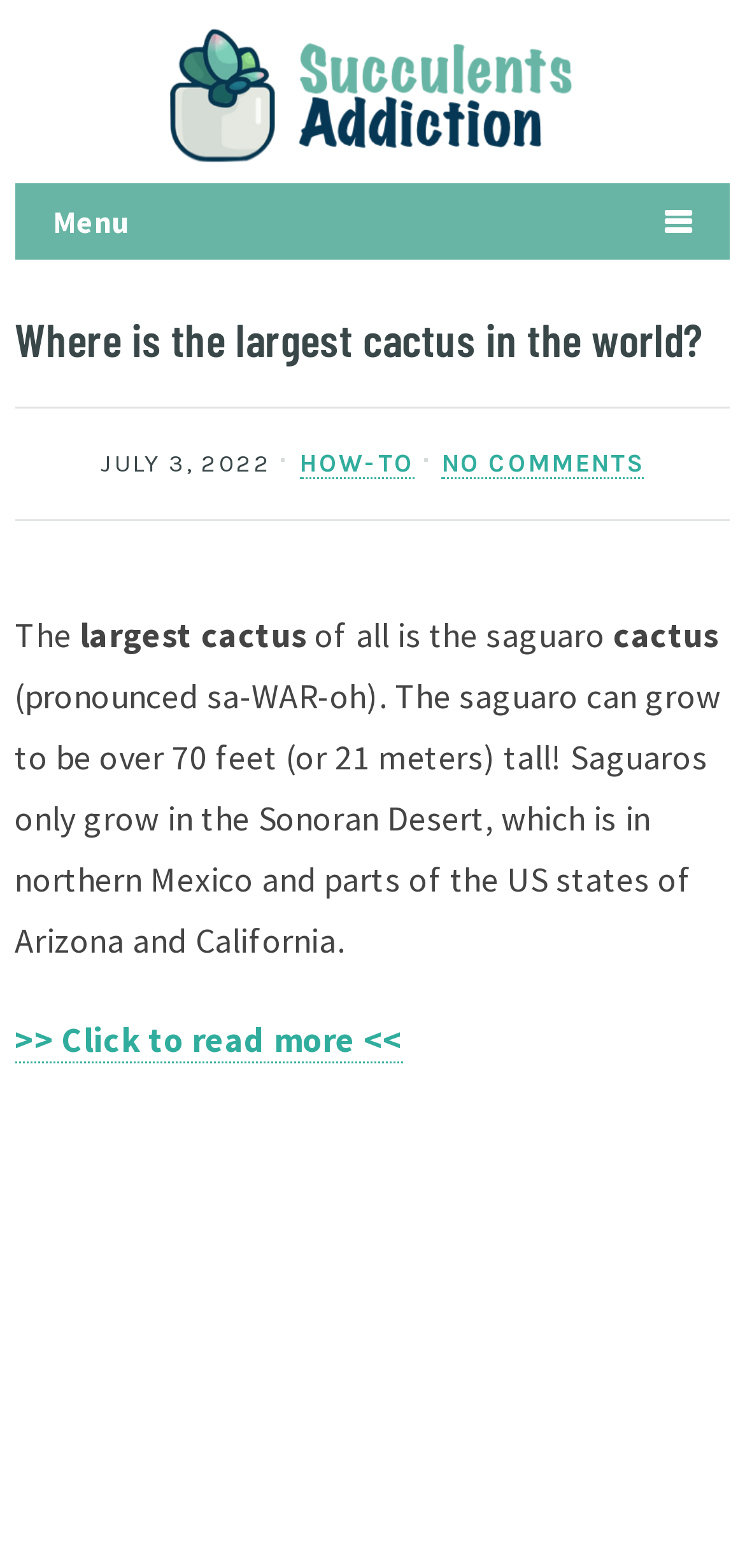Look at the image and answer the question in detail:
What is the name of the largest cactus?

The question asks for the name of the largest cactus. By reading the text on the webpage, we can find the answer in the sentence 'The largest cactus of all is the saguaro cactus...'. The name of the largest cactus is 'saguaro'.